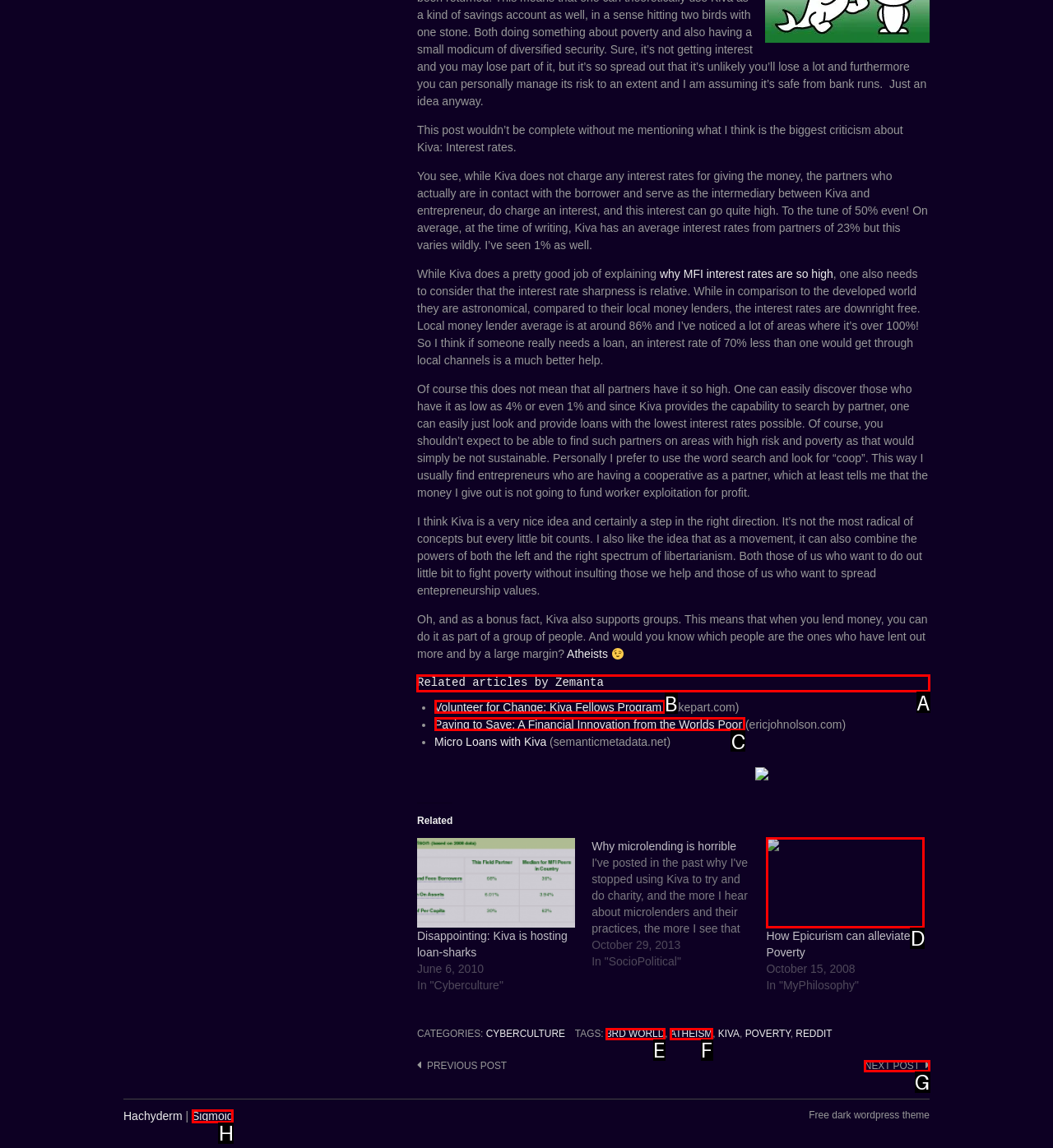Identify the correct UI element to click on to achieve the task: Read 'Related articles by Zemanta'. Provide the letter of the appropriate element directly from the available choices.

A